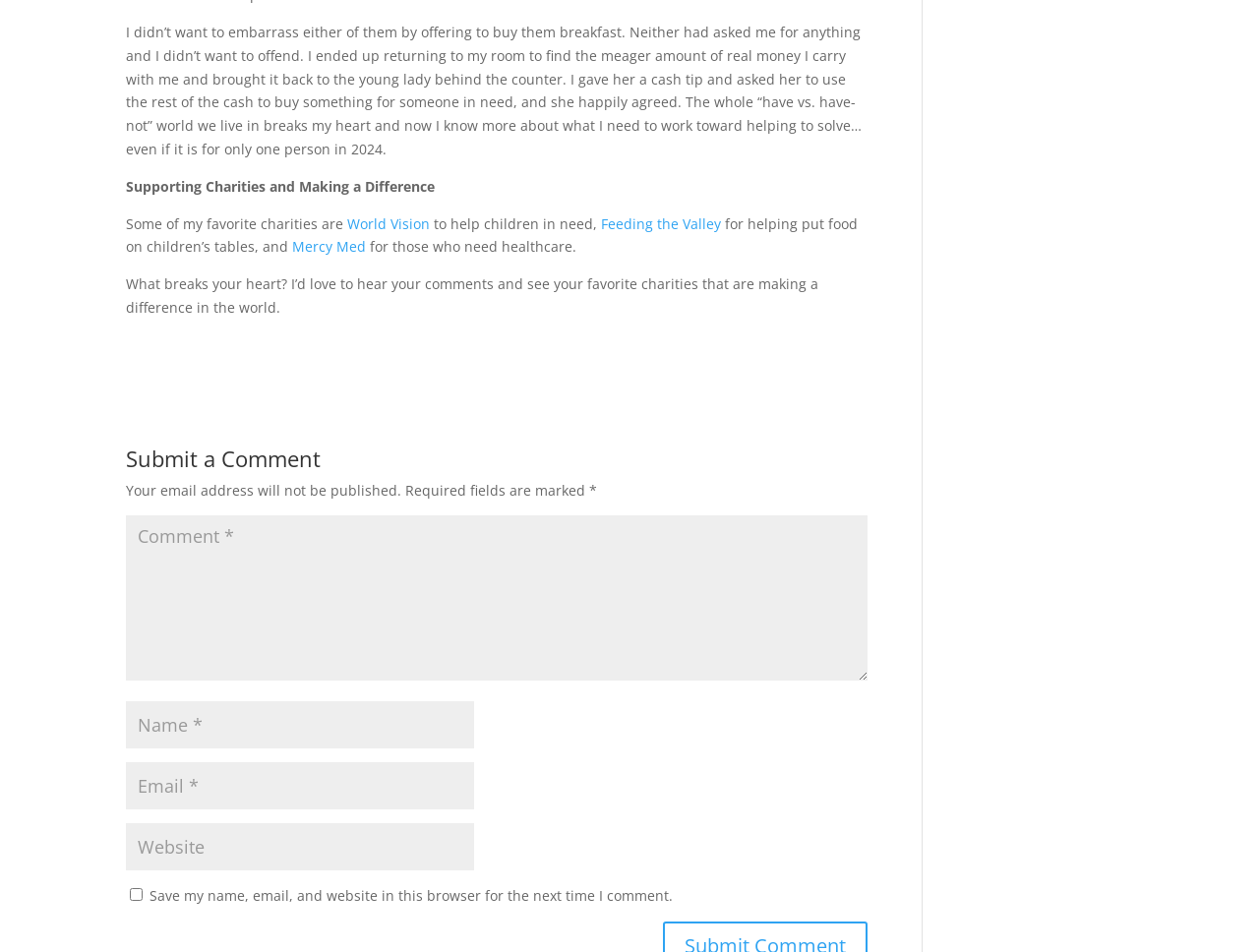Identify the bounding box for the UI element specified in this description: "input value="Email *" aria-describedby="email-notes" name="email"". The coordinates must be four float numbers between 0 and 1, formatted as [left, top, right, bottom].

[0.1, 0.801, 0.377, 0.85]